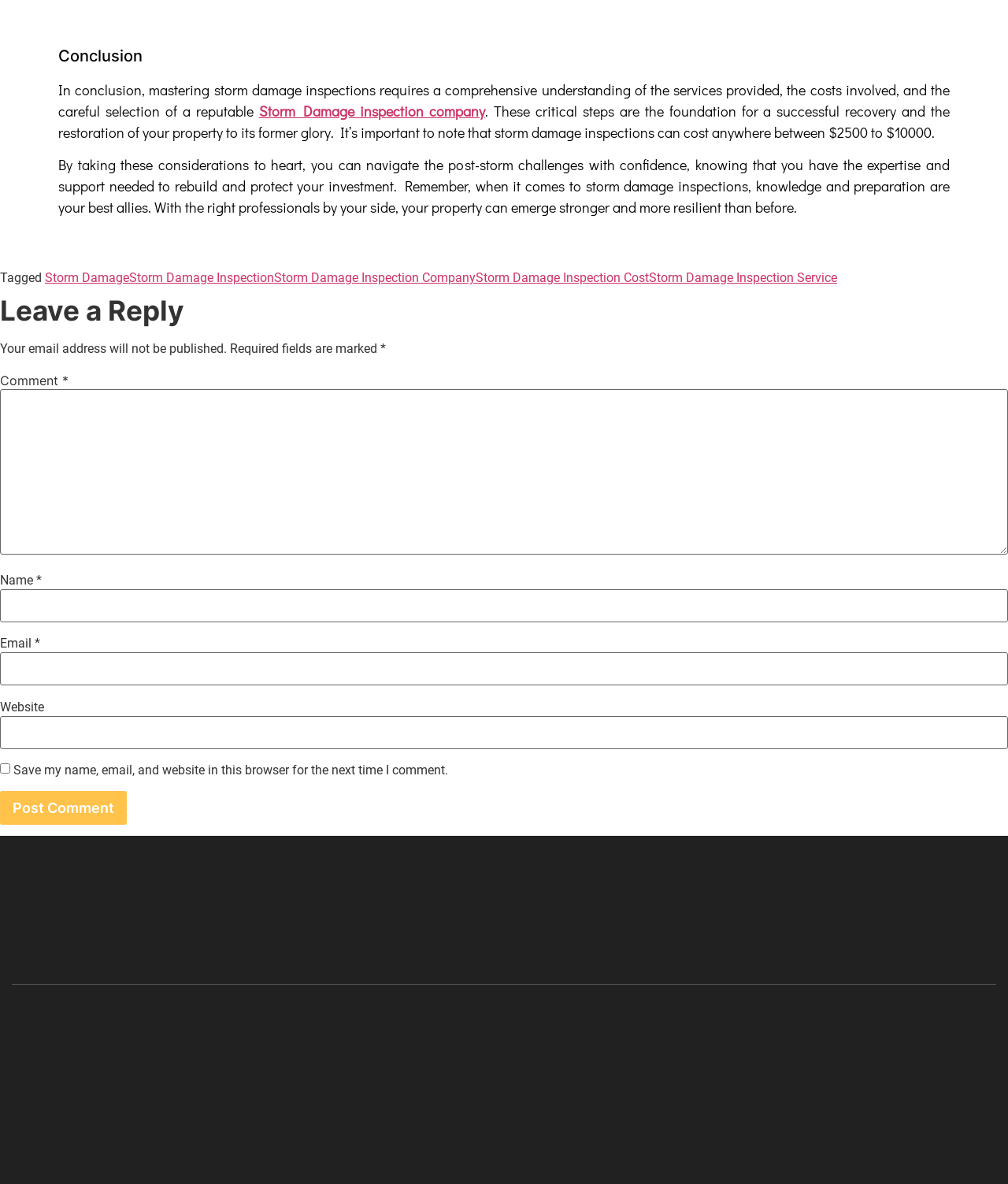What is required to leave a reply?
Based on the screenshot, respond with a single word or phrase.

Name, Email, and Comment